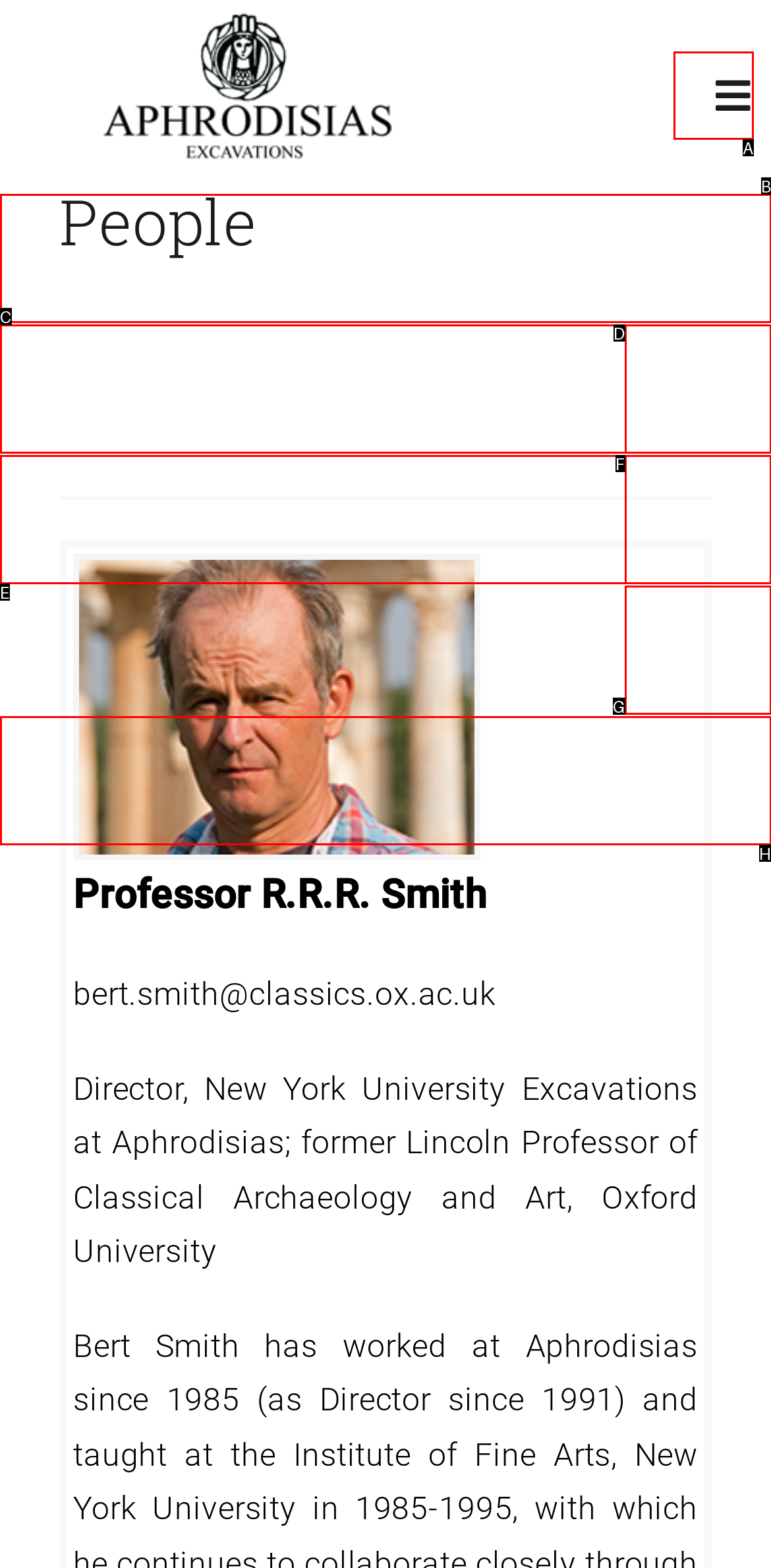Tell me which one HTML element I should click to complete the following task: Toggle the navigation menu Answer with the option's letter from the given choices directly.

A